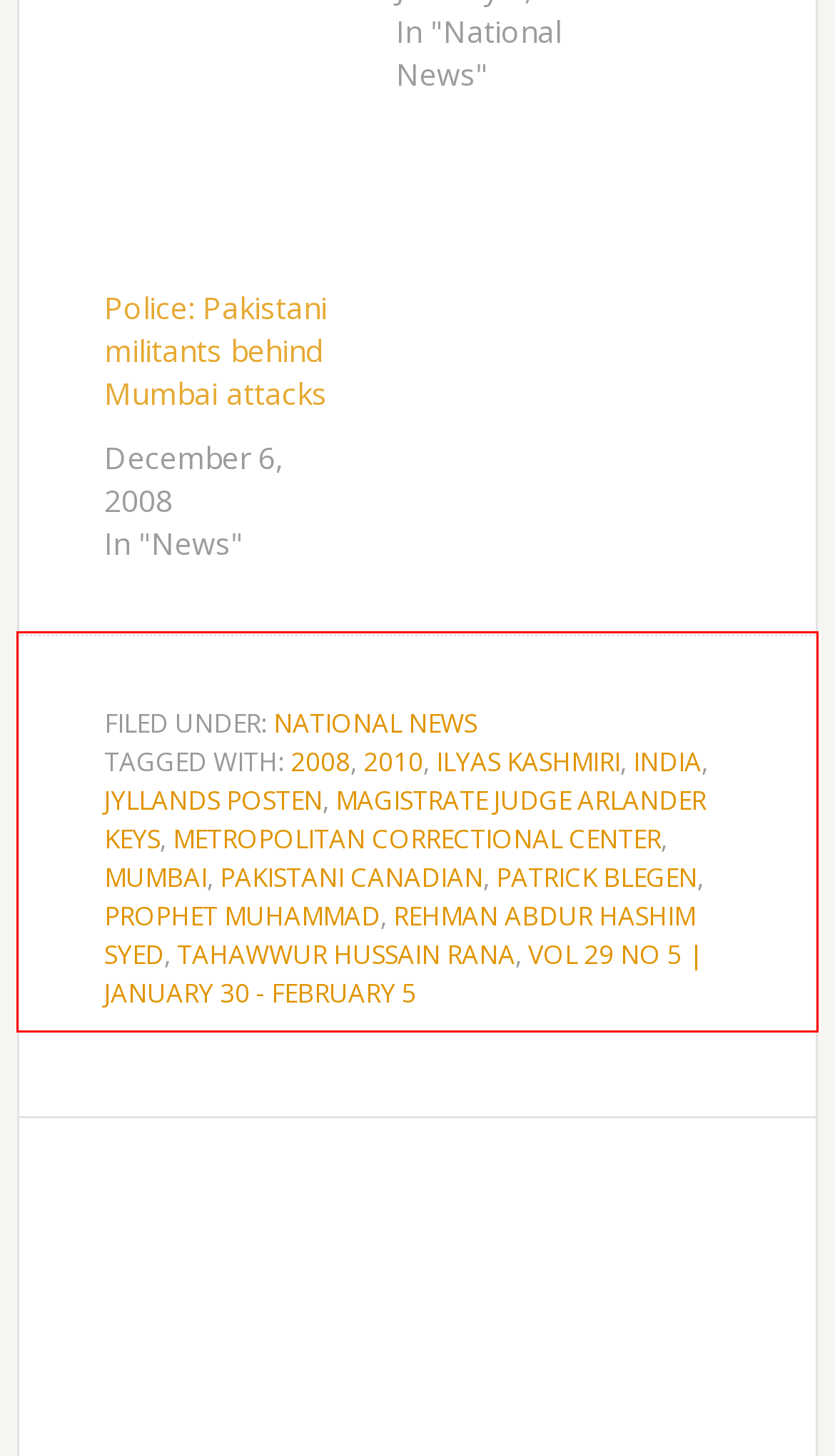You are provided with a webpage screenshot that includes a red rectangle bounding box. Extract the text content from within the bounding box using OCR.

FILED UNDER: NATIONAL NEWS TAGGED WITH: 2008, 2010, ILYAS KASHMIRI, INDIA, JYLLANDS POSTEN, MAGISTRATE JUDGE ARLANDER KEYS, METROPOLITAN CORRECTIONAL CENTER, MUMBAI, PAKISTANI CANADIAN, PATRICK BLEGEN, PROPHET MUHAMMAD, REHMAN ABDUR HASHIM SYED, TAHAWWUR HUSSAIN RANA, VOL 29 NO 5 | JANUARY 30 - FEBRUARY 5